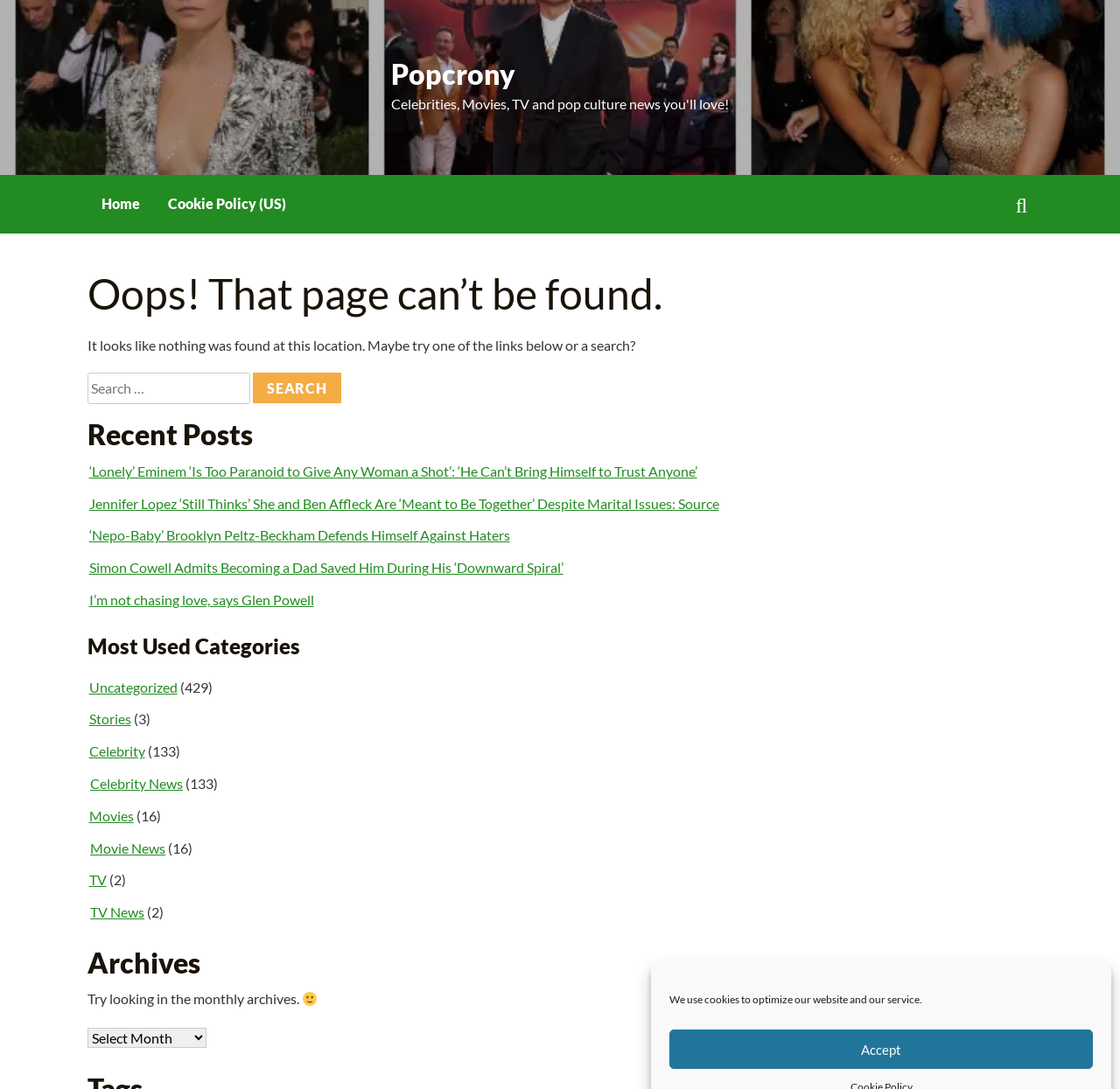Please find the bounding box coordinates of the element's region to be clicked to carry out this instruction: "Read recent post 'Lonely' Eminem 'Is Too Paranoid to Give Any Woman a Shot'".

[0.079, 0.425, 0.622, 0.44]